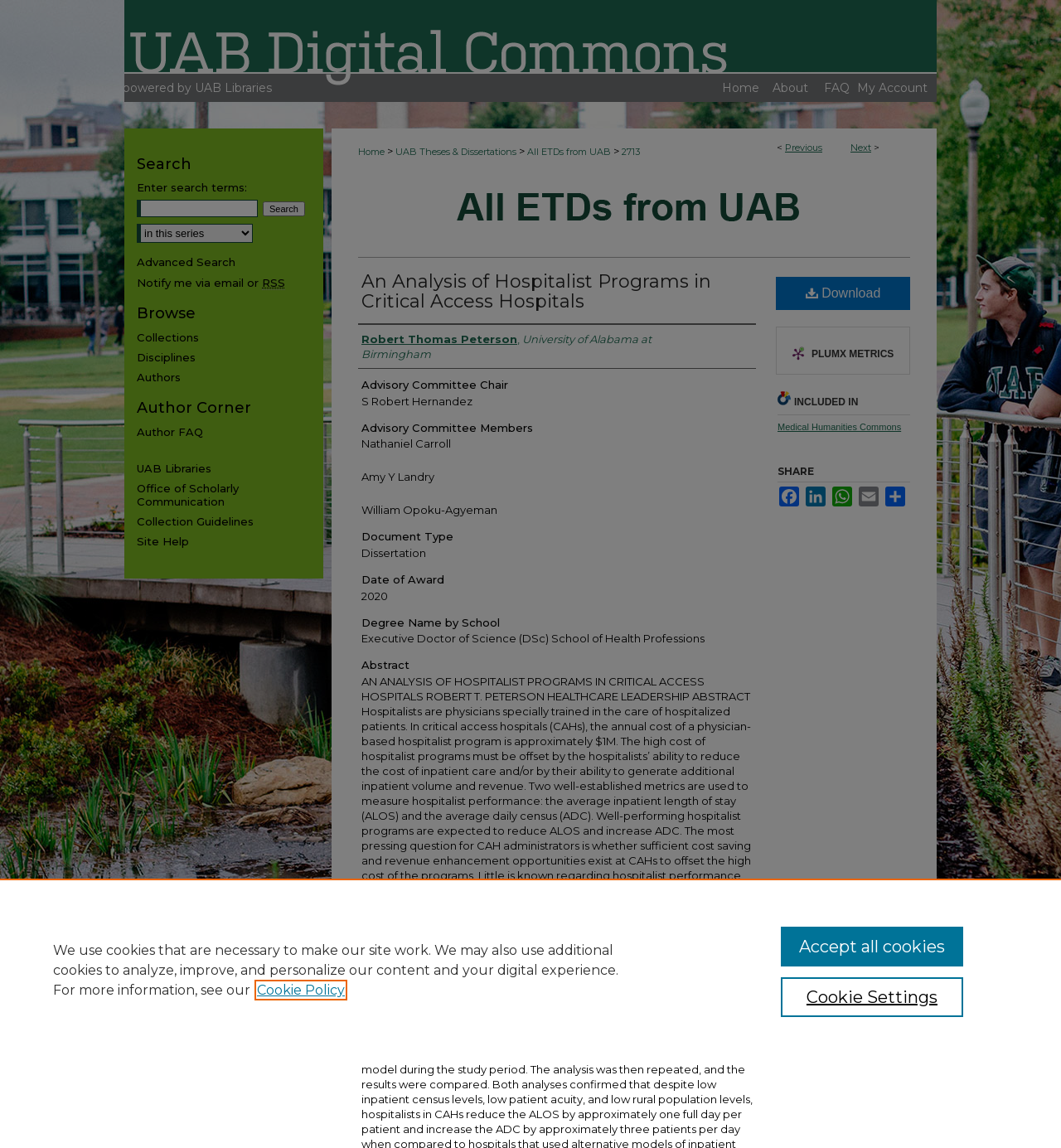Based on the element description UAB Theses & Dissertations, identify the bounding box of the UI element in the given webpage screenshot. The coordinates should be in the format (top-left x, top-left y, bottom-right x, bottom-right y) and must be between 0 and 1.

[0.373, 0.127, 0.487, 0.137]